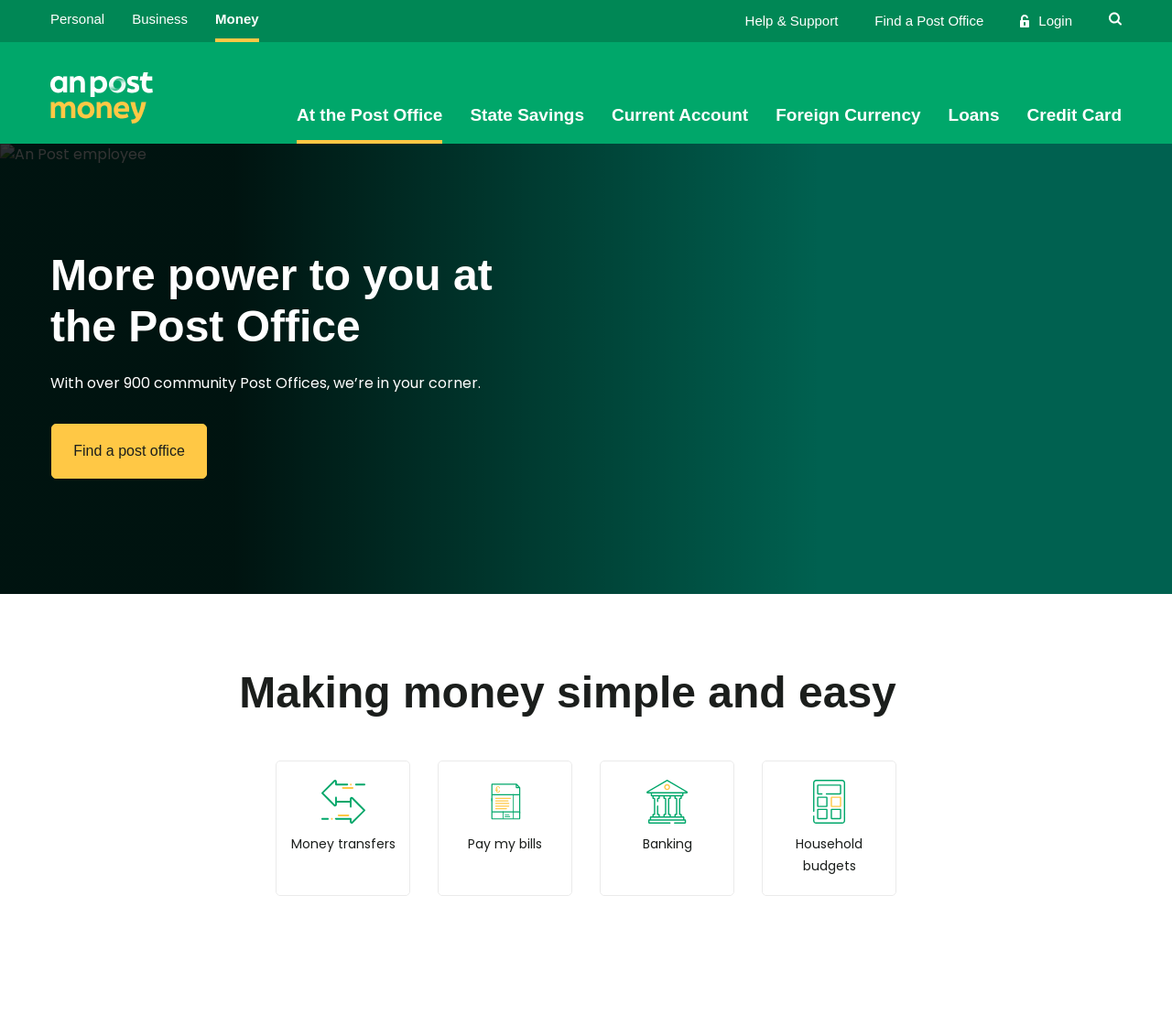Please pinpoint the bounding box coordinates for the region I should click to adhere to this instruction: "Go back to the homepage".

[0.043, 0.068, 0.13, 0.121]